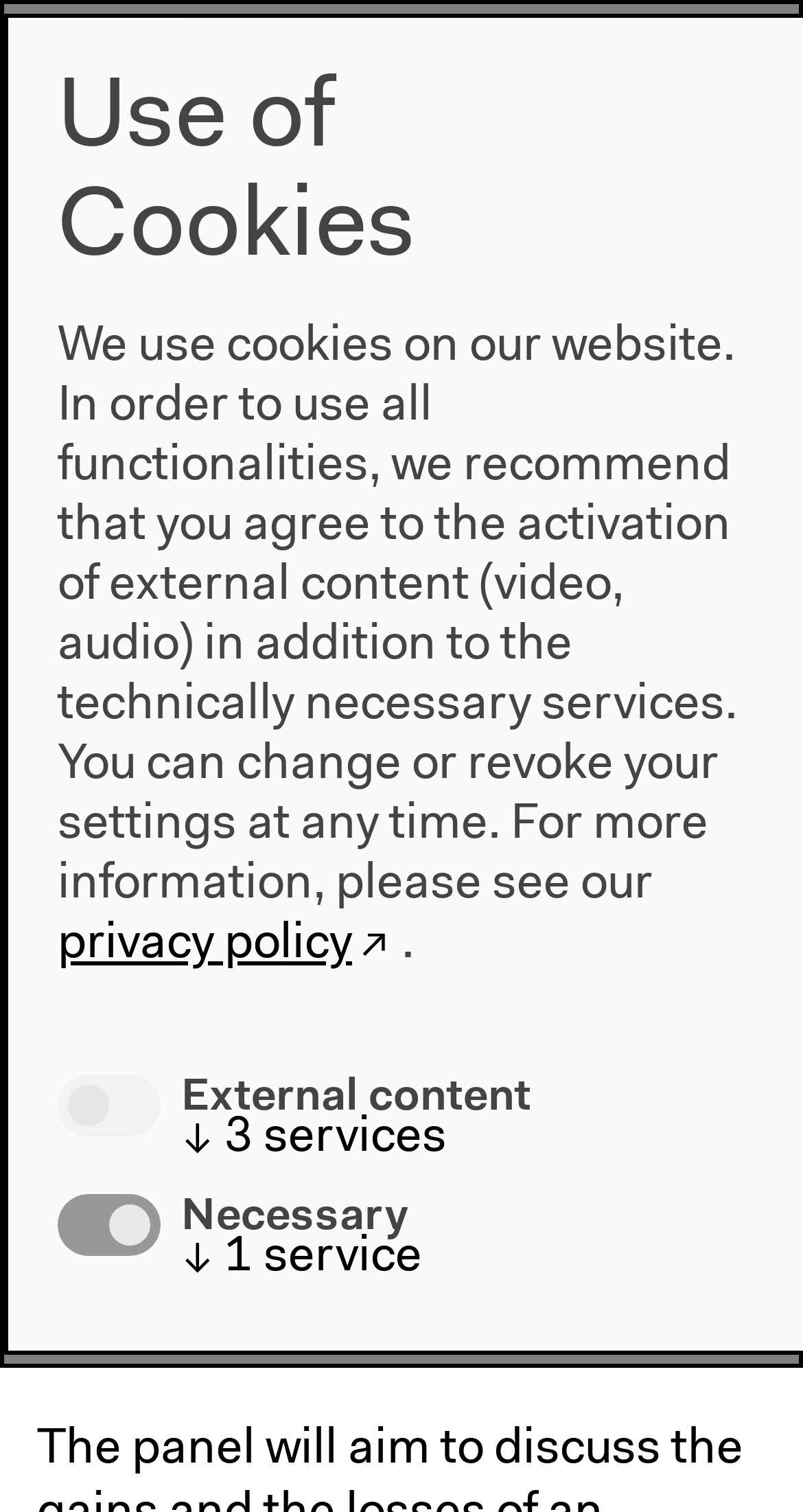Calculate the bounding box coordinates of the UI element given the description: "parent_node: DE title="Menü öffnen"".

[0.834, 0.025, 0.954, 0.079]